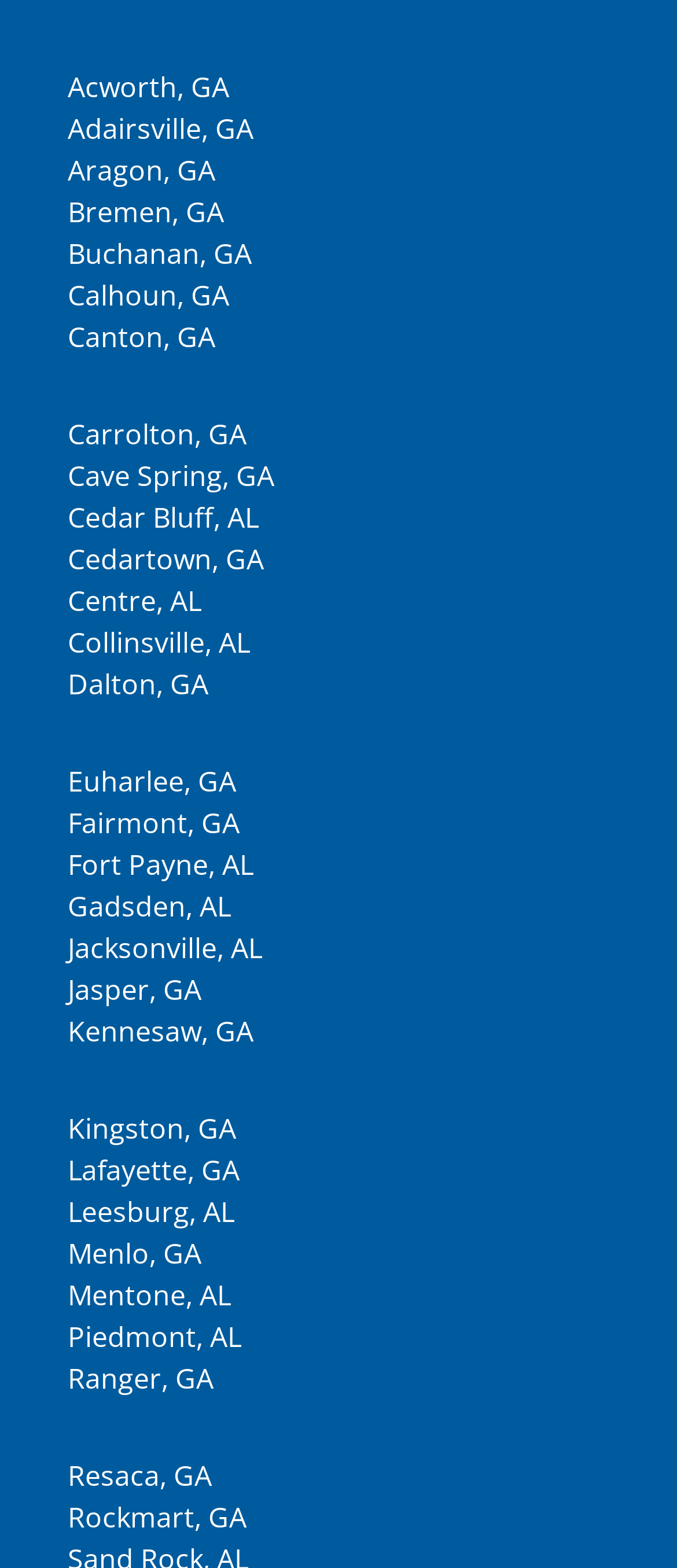Identify the bounding box coordinates of the part that should be clicked to carry out this instruction: "explore Gadsden, AL".

[0.1, 0.565, 0.341, 0.589]